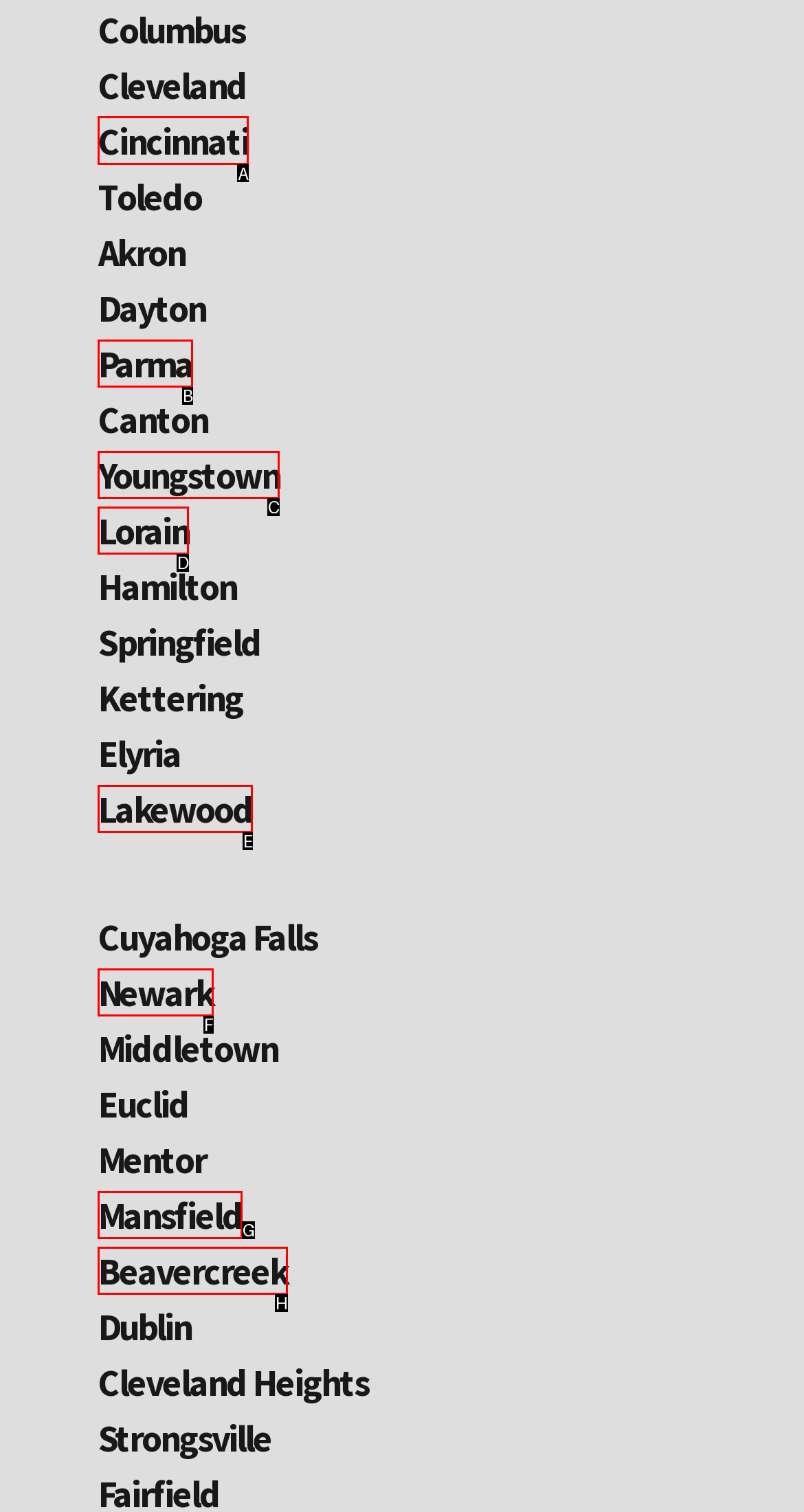Identify the HTML element that should be clicked to accomplish the task: Explore Cincinnati
Provide the option's letter from the given choices.

A